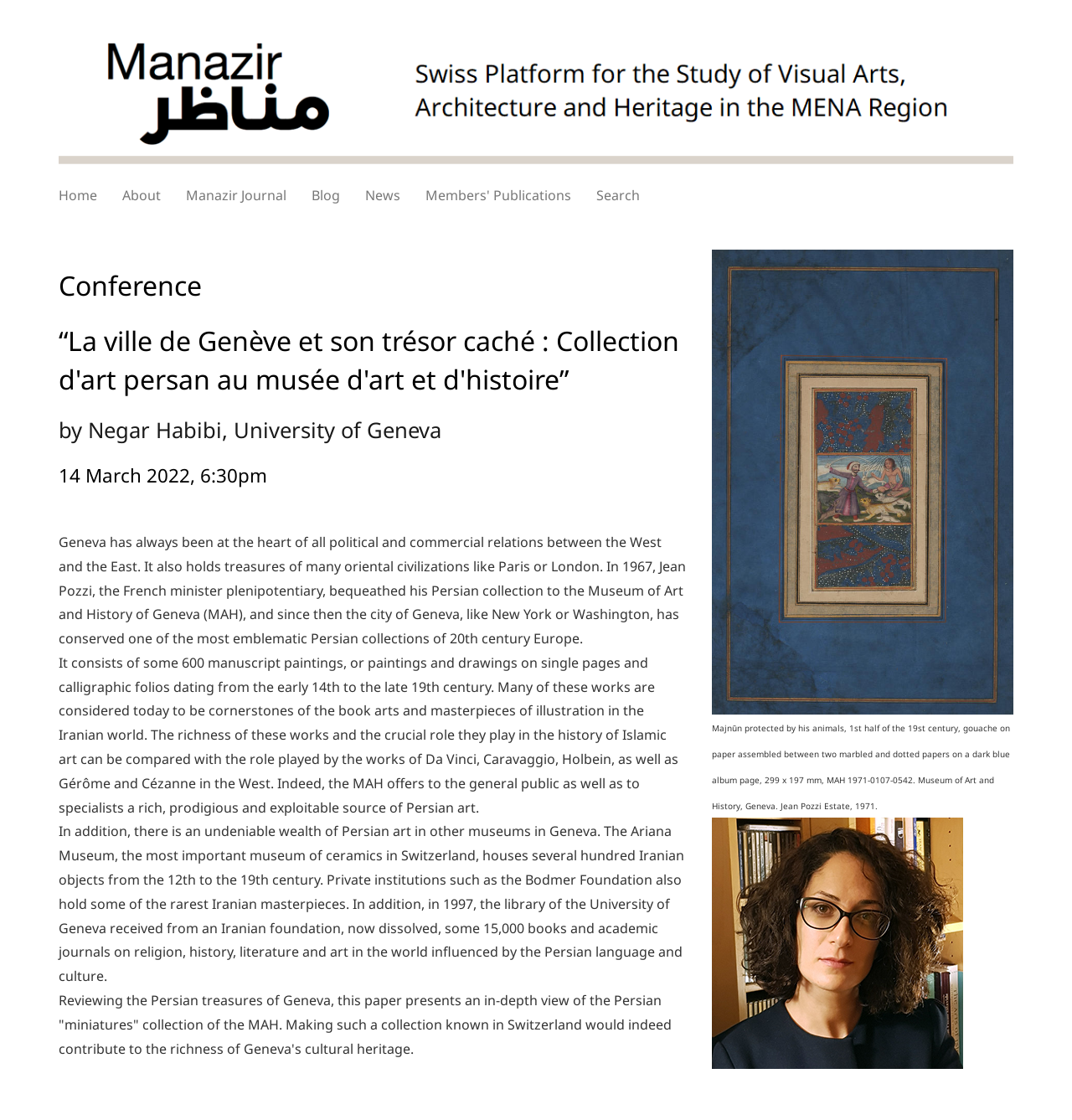Identify the bounding box coordinates for the UI element described by the following text: "parent_node: HomeAboutManazir JournalBlogNewsMembers' PublicationsSearch". Provide the coordinates as four float numbers between 0 and 1, in the format [left, top, right, bottom].

[0.055, 0.023, 0.945, 0.156]